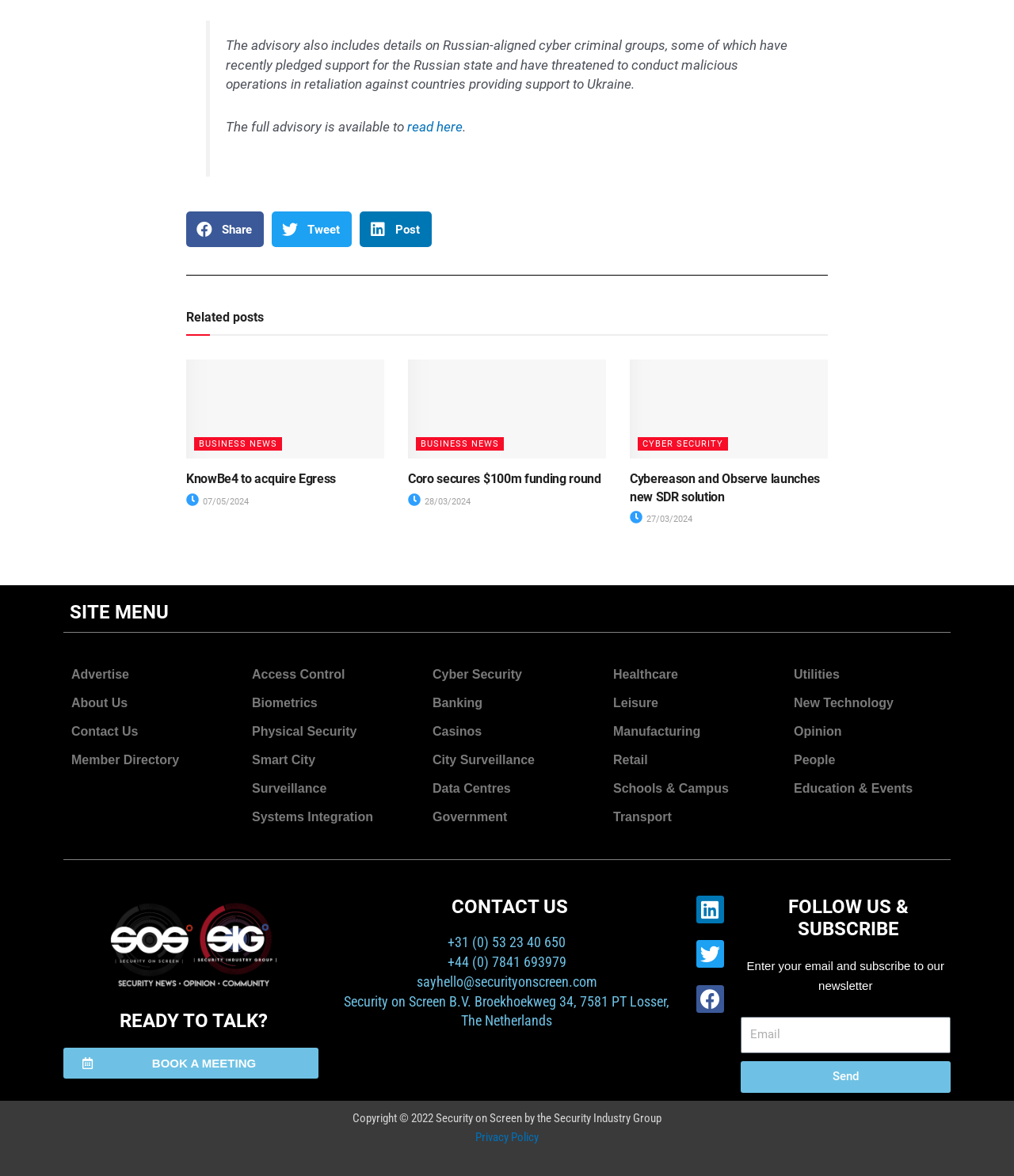What is the name of the company that owns the website?
Using the image as a reference, answer with just one word or a short phrase.

Security on Screen B.V.